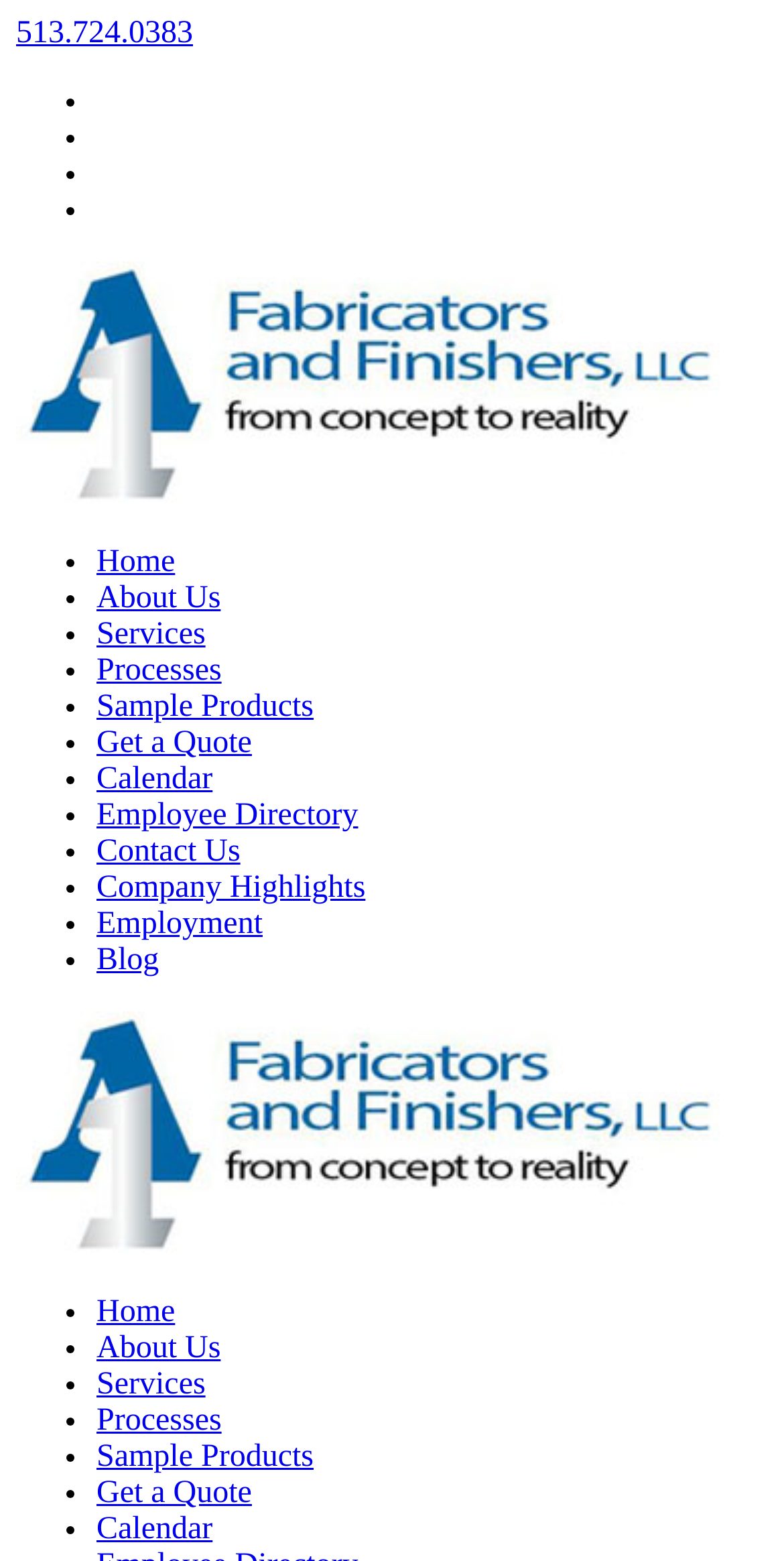What is the phone number on the webpage?
Please interpret the details in the image and answer the question thoroughly.

I found the phone number by looking at the link element with the text '513.724.0383' at the top of the webpage, which is likely a contact information section.